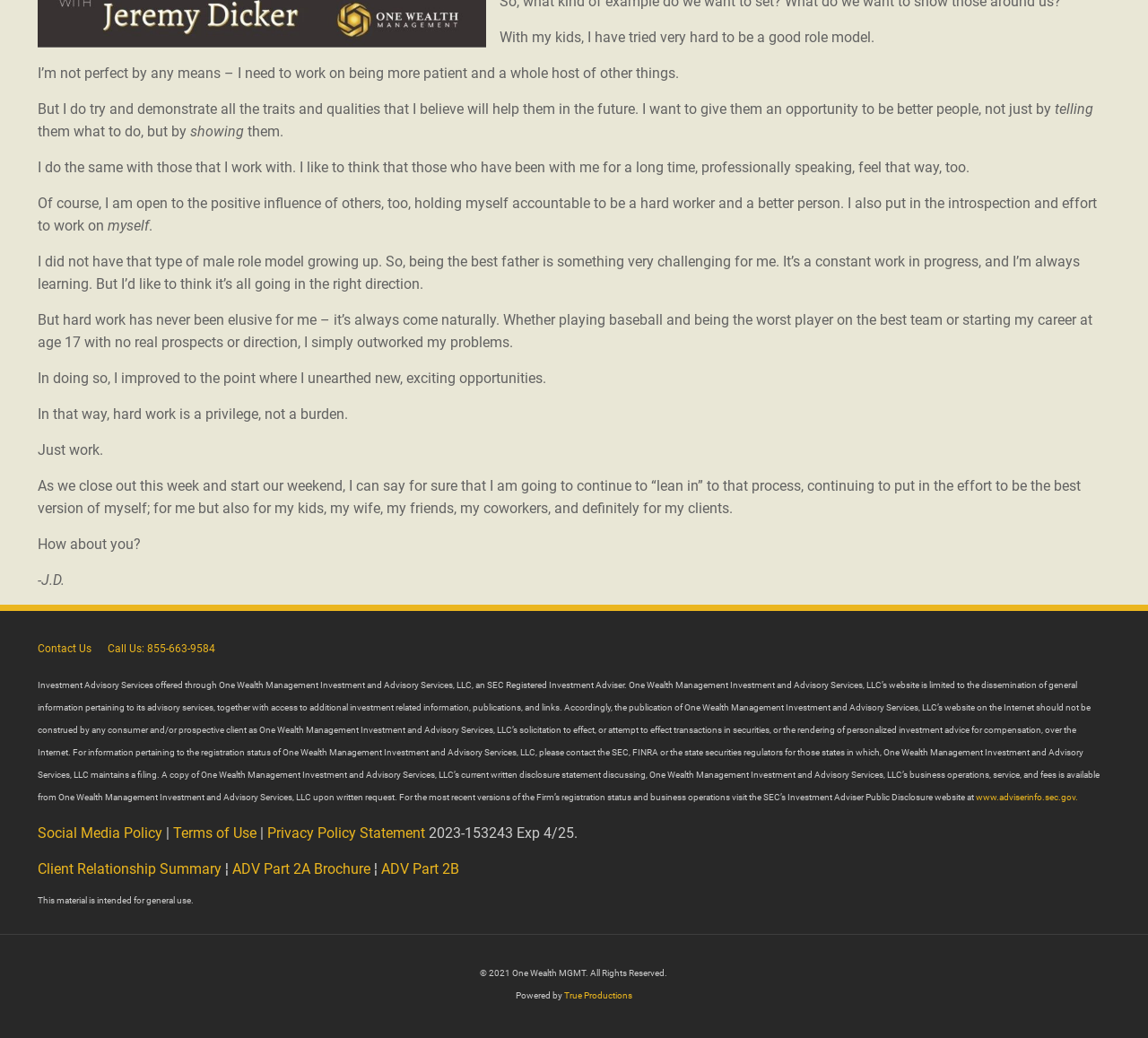Could you specify the bounding box coordinates for the clickable section to complete the following instruction: "View Social Media Policy"?

[0.033, 0.794, 0.142, 0.811]